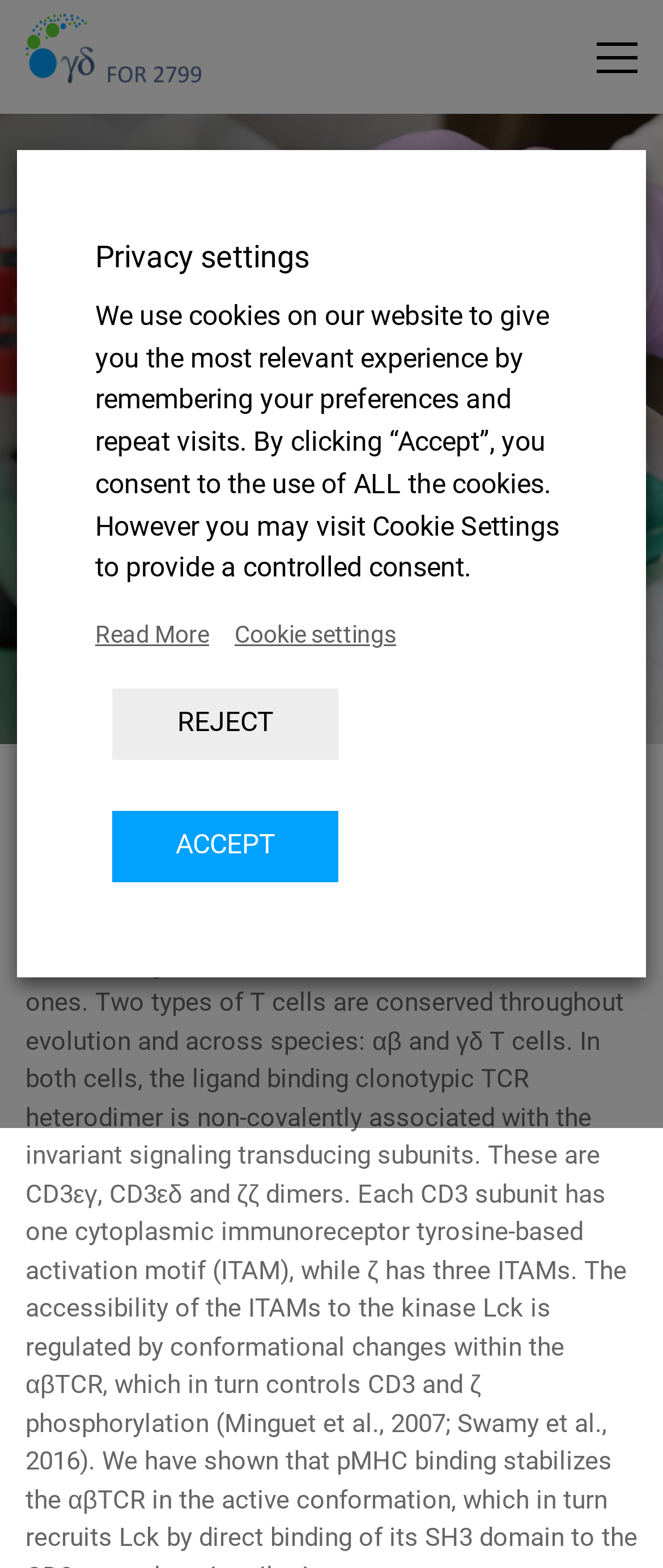Offer a meticulous caption that includes all visible features of the webpage.

The webpage is about a research group focused on improving γδ T cell-based immunotherapy against cancer. At the top left, there is a link to "for2799.de" accompanied by an image. Next to it, on the top right, is a button to toggle navigation. 

Below the navigation button, there is a header section that spans the entire width of the page. Within this section, there is a large image that takes up the full width, and a heading that reads "Improving γδ T cell-based immunotherapy against cancer by studying signal initiation of the γδTCR". 

Further down, there is a text element that displays the duration "2021 to 2024". 

A dialog box for cookie consent is displayed prominently on the page. It has a heading that reads "Privacy settings" and a paragraph of text that explains the use of cookies on the website. There are also three buttons: "Read More", "Cookie settings", and "REJECT" and "ACCEPT" for managing cookie preferences.